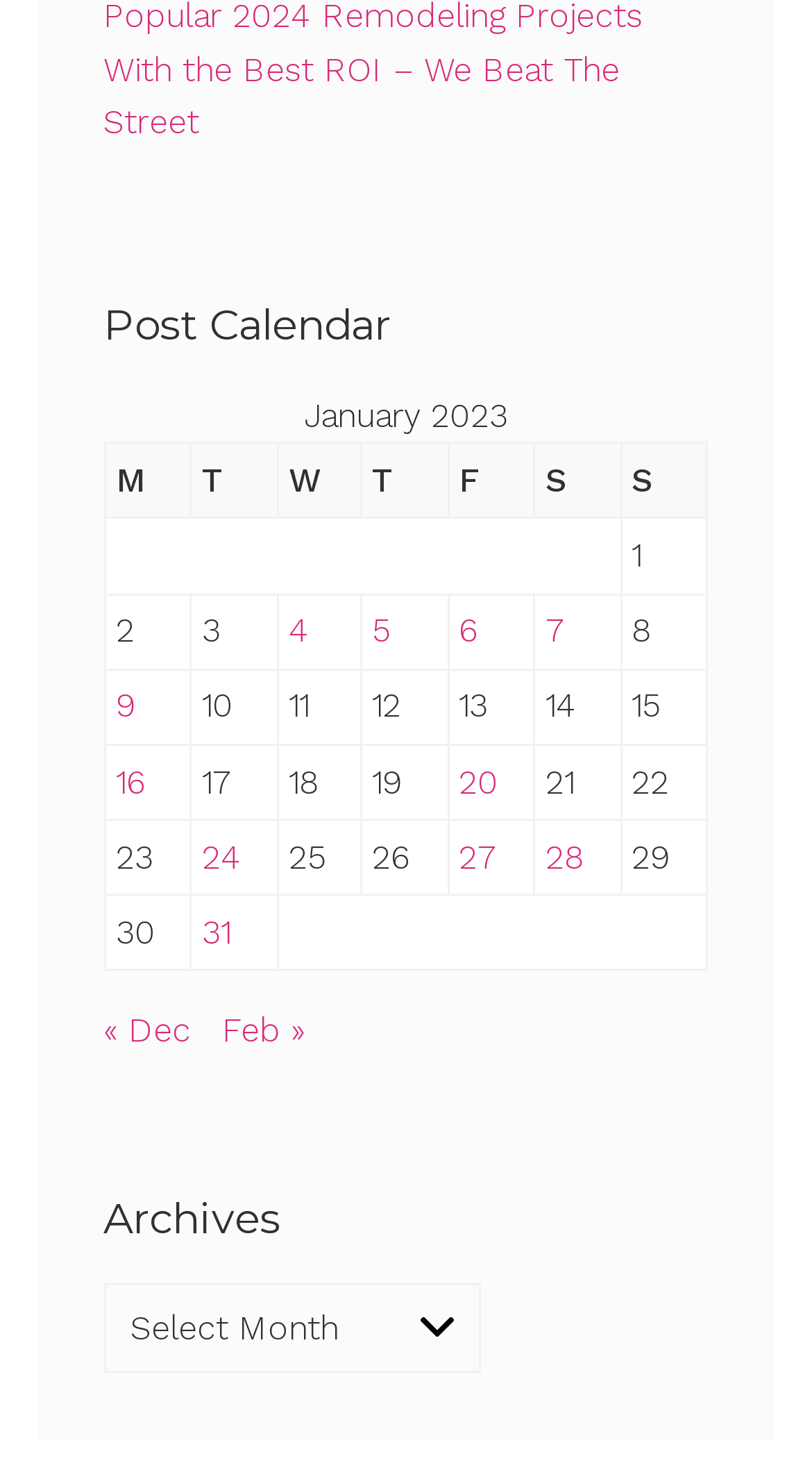Determine the bounding box coordinates of the clickable region to follow the instruction: "Select archives".

[0.128, 0.878, 0.592, 0.94]